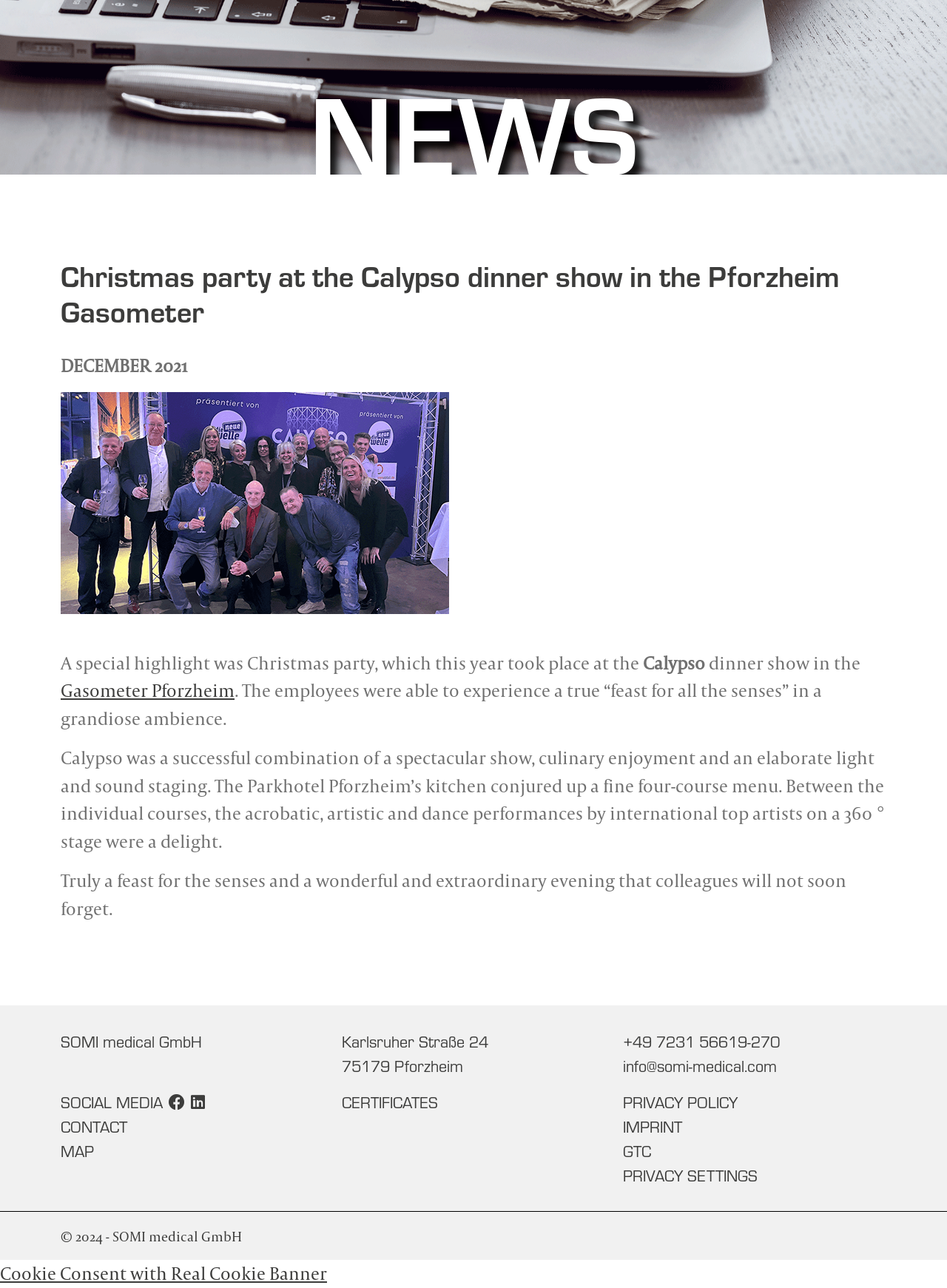Provide the bounding box coordinates for the UI element described in this sentence: "Map". The coordinates should be four float values between 0 and 1, i.e., [left, top, right, bottom].

[0.064, 0.884, 0.099, 0.903]